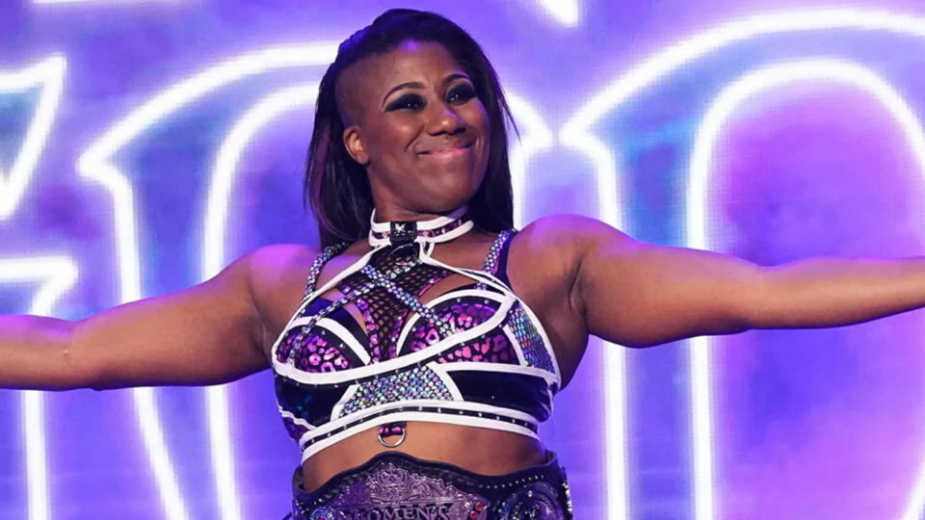Please analyze the image and give a detailed answer to the question:
What is the atmosphere of the wrestling event?

The caption describes the background of the image as colorful and dynamic, emphasizing the celebratory atmosphere of the wrestling event, which suggests that the event is joyful and triumphant.